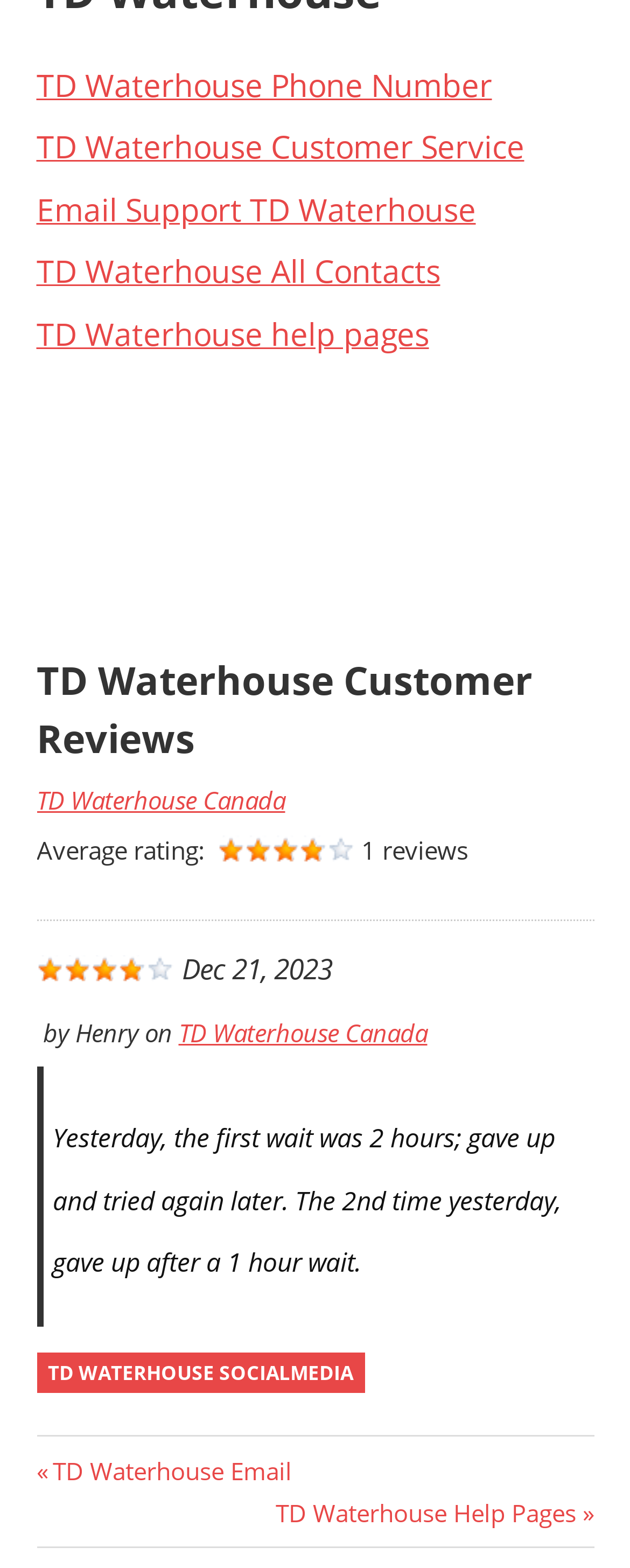Given the webpage screenshot and the description, determine the bounding box coordinates (top-left x, top-left y, bottom-right x, bottom-right y) that define the location of the UI element matching this description: News

None